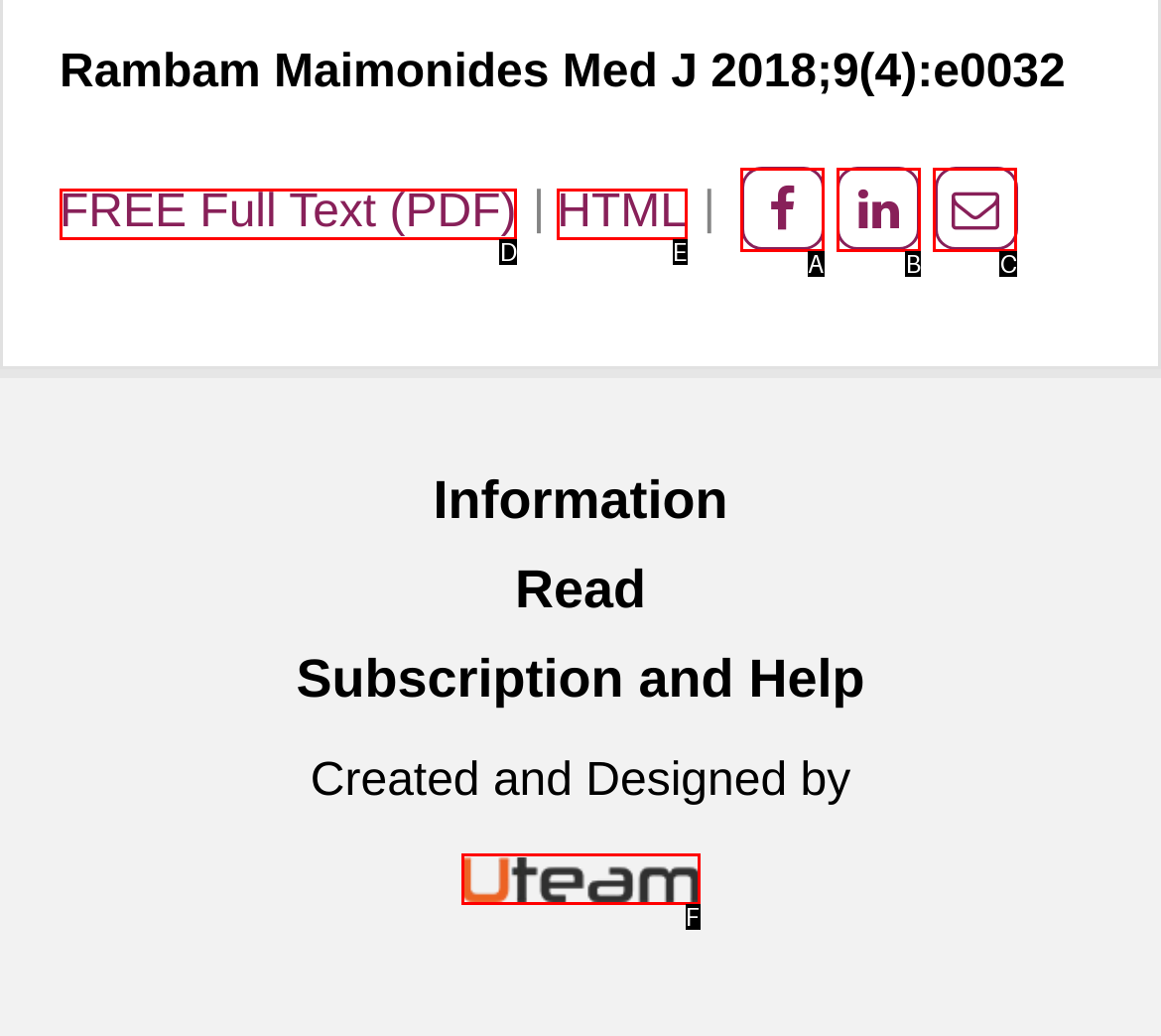From the provided options, which letter corresponds to the element described as: HTML
Answer with the letter only.

E